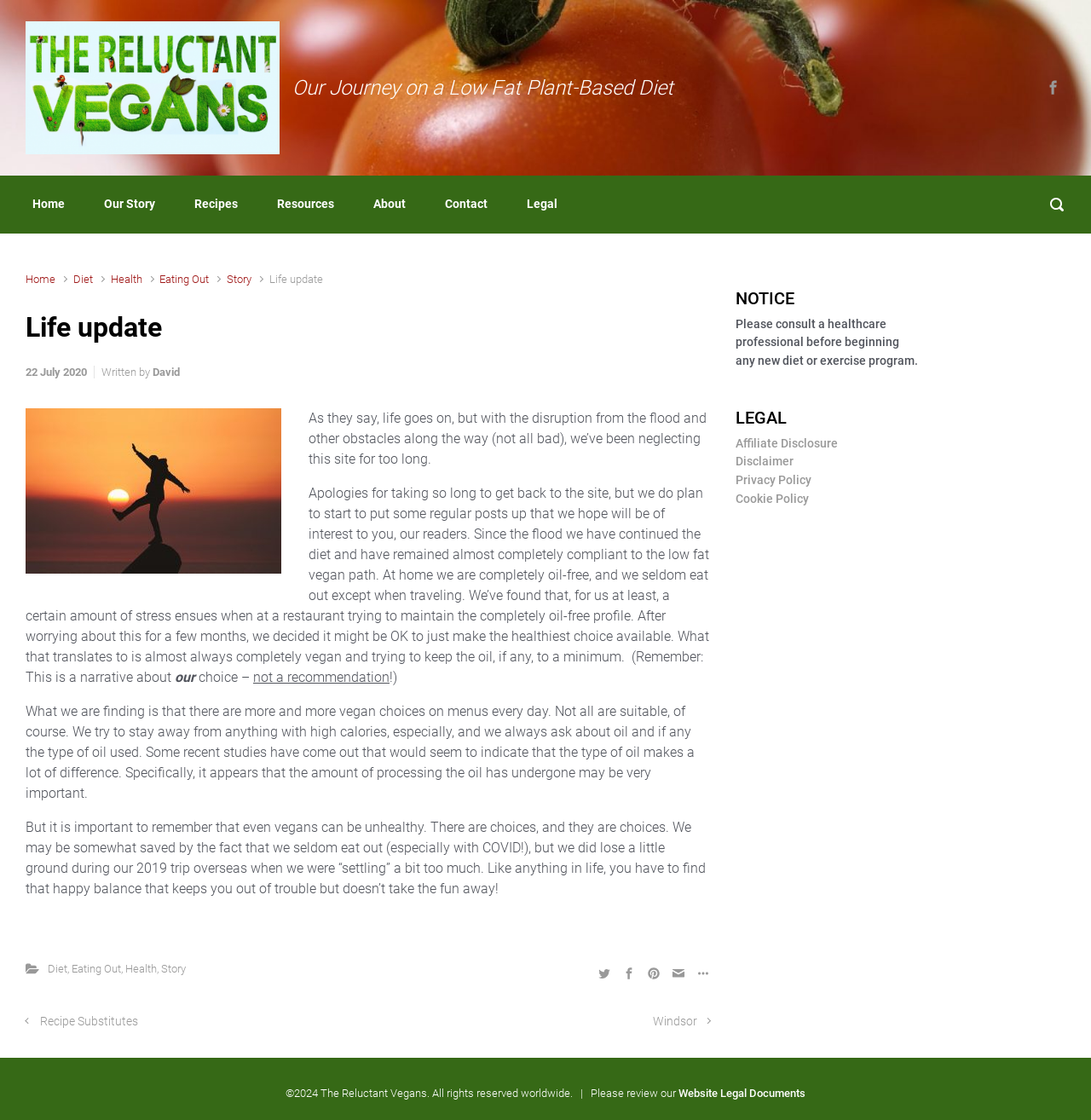Detail the features and information presented on the webpage.

This webpage is about a personal journey on a low-fat plant-based diet, specifically the Reluctant Vegans. At the top, there is a logo image of "The Reluctant Vegans" and a link to the website. Below the logo, there is a navigation menu with links to "Home", "Our Story", "Recipes", "Resources", "About", "Contact", and "Legal". 

To the right of the navigation menu, there is a search textbox. Below the search textbox, there is a breadcrumb navigation with links to "Home", "Diet", "Health", "Eating Out", and "Story". 

The main content of the webpage is an article titled "Life update". The article is divided into several sections. The first section is an introduction, apologizing for the delay in updating the website and explaining that they have continued their low-fat vegan diet despite obstacles. 

Below the introduction, there is an image related to balance. The next section discusses their experience with eating out, trying to maintain an oil-free profile, and making the healthiest choices available. 

The article continues with their observations about vegan choices on menus and the importance of considering the type of oil used. They also mention that even vegans can be unhealthy and that finding a balance is key.

At the bottom of the article, there are links to related topics, including "Diet", "Eating Out", "Health", and "Story". 

Below the article, there is a navigation menu with links to "Recipe Substitutes" and "Windsor". 

On the right side of the webpage, there is a complementary section with a notice about consulting a healthcare professional before starting a new diet or exercise program. Below the notice, there are links to legal documents, including "Affiliate Disclosure", "Disclaimer", "Privacy Policy", and "Cookie Policy". 

At the very bottom of the webpage, there is a copyright notice and a link to "Website Legal Documents".